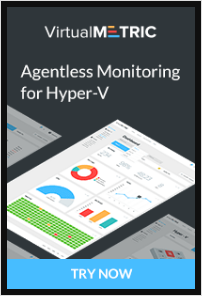Give a detailed explanation of what is happening in the image.

The image features an advertisement for VirtualMetric, promoting their agentless monitoring solution for Hyper-V. It showcases a modern, user-friendly interface displaying various graphical analytics on a dark background. Key elements of the dashboard include colorful charts and performance metrics, emphasizing the ease of use and effectiveness of the monitoring system. The text prominently reads "Agentless Monitoring for Hyper-V," suggesting a streamlined approach to managing Hyper-V environments without the need for installing agents. A clear call-to-action button at the bottom urges viewers to "TRY NOW," inviting potential users to engage with the product. Overall, the design aims to capture attention while conveying a sense of innovation and reliability in virtual machine monitoring.